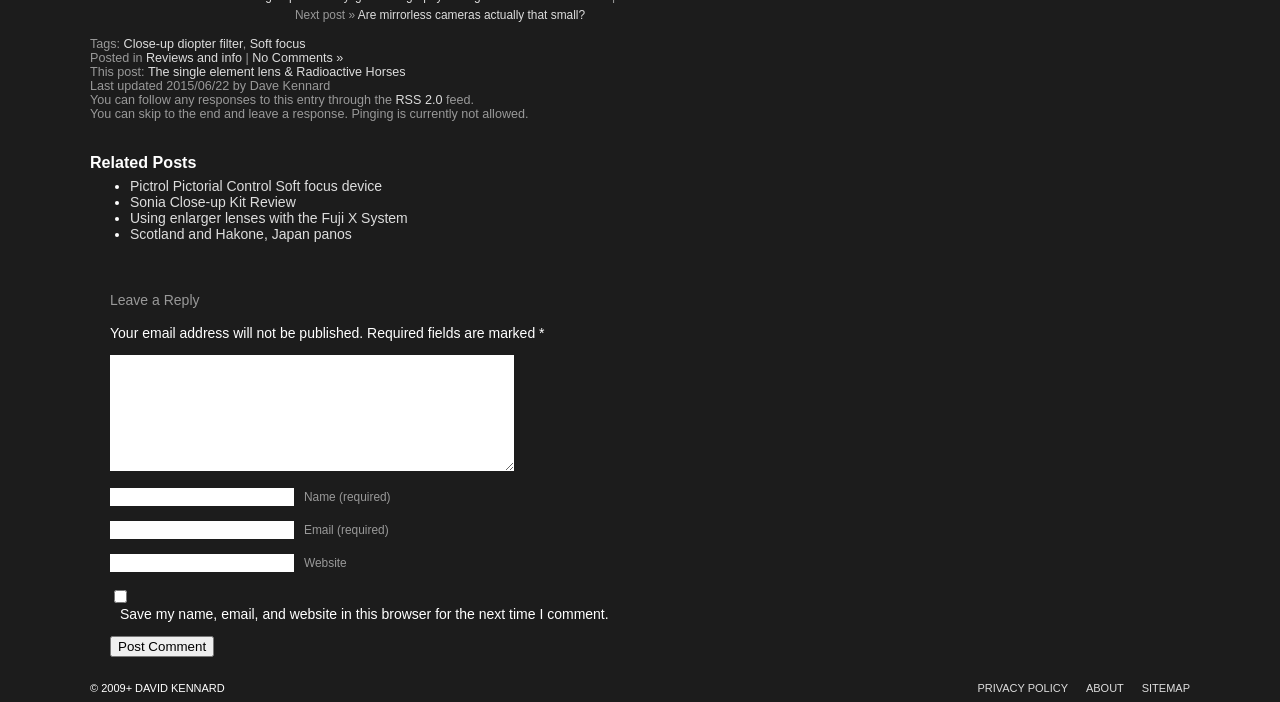What are the tags of the current post?
Using the image, elaborate on the answer with as much detail as possible.

I found the tags of the current post by looking at the links with the text 'Close-up diopter filter' and 'Soft focus' which are located near the 'Tags:' text, indicating that they are the tags of the current post.